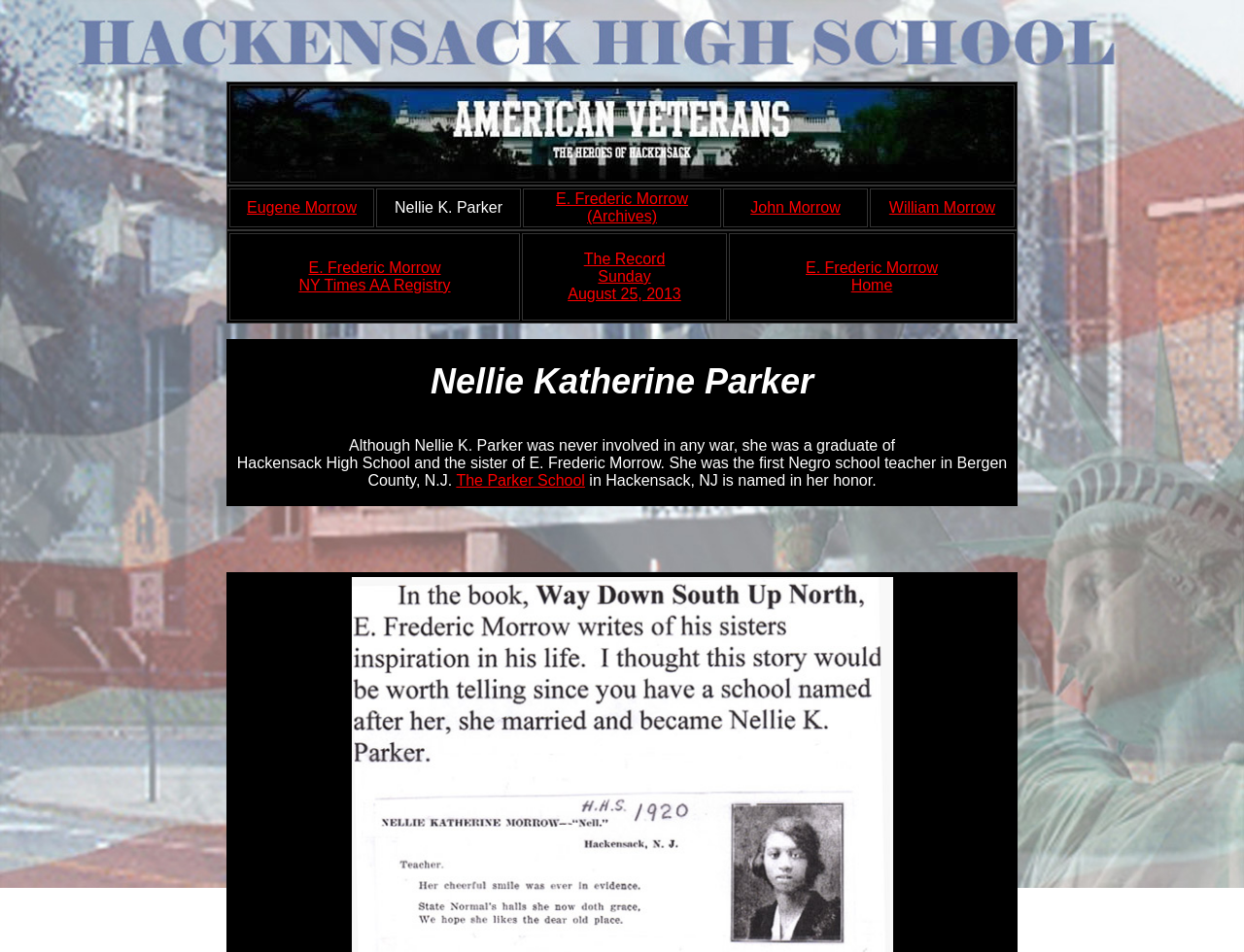Identify the bounding box for the element characterized by the following description: "The Parker School".

[0.367, 0.496, 0.47, 0.513]